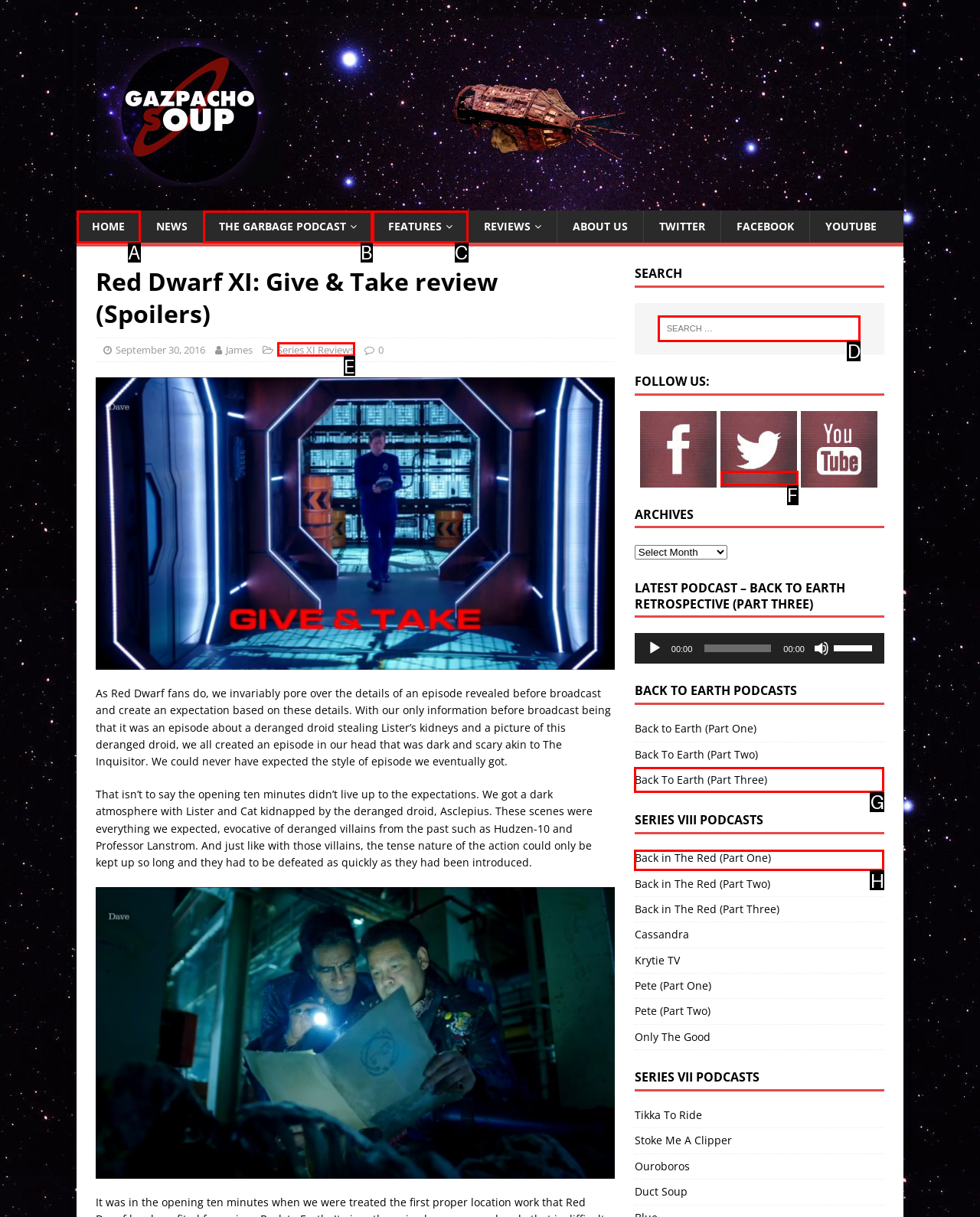From the given options, find the HTML element that fits the description: title="Follow Our Updates On Twitter". Reply with the letter of the chosen element.

F